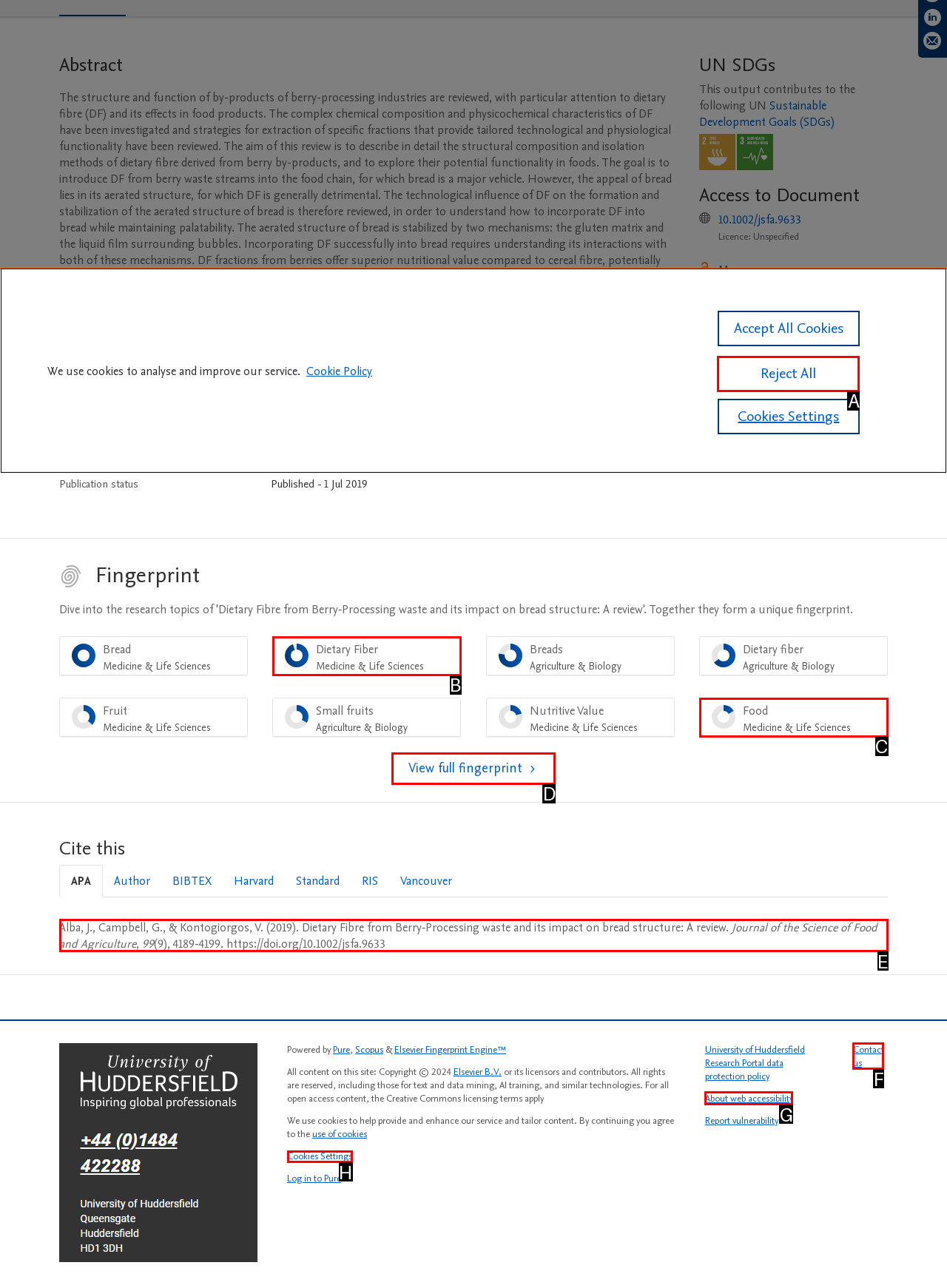Tell me which one HTML element best matches the description: Reject All
Answer with the option's letter from the given choices directly.

A